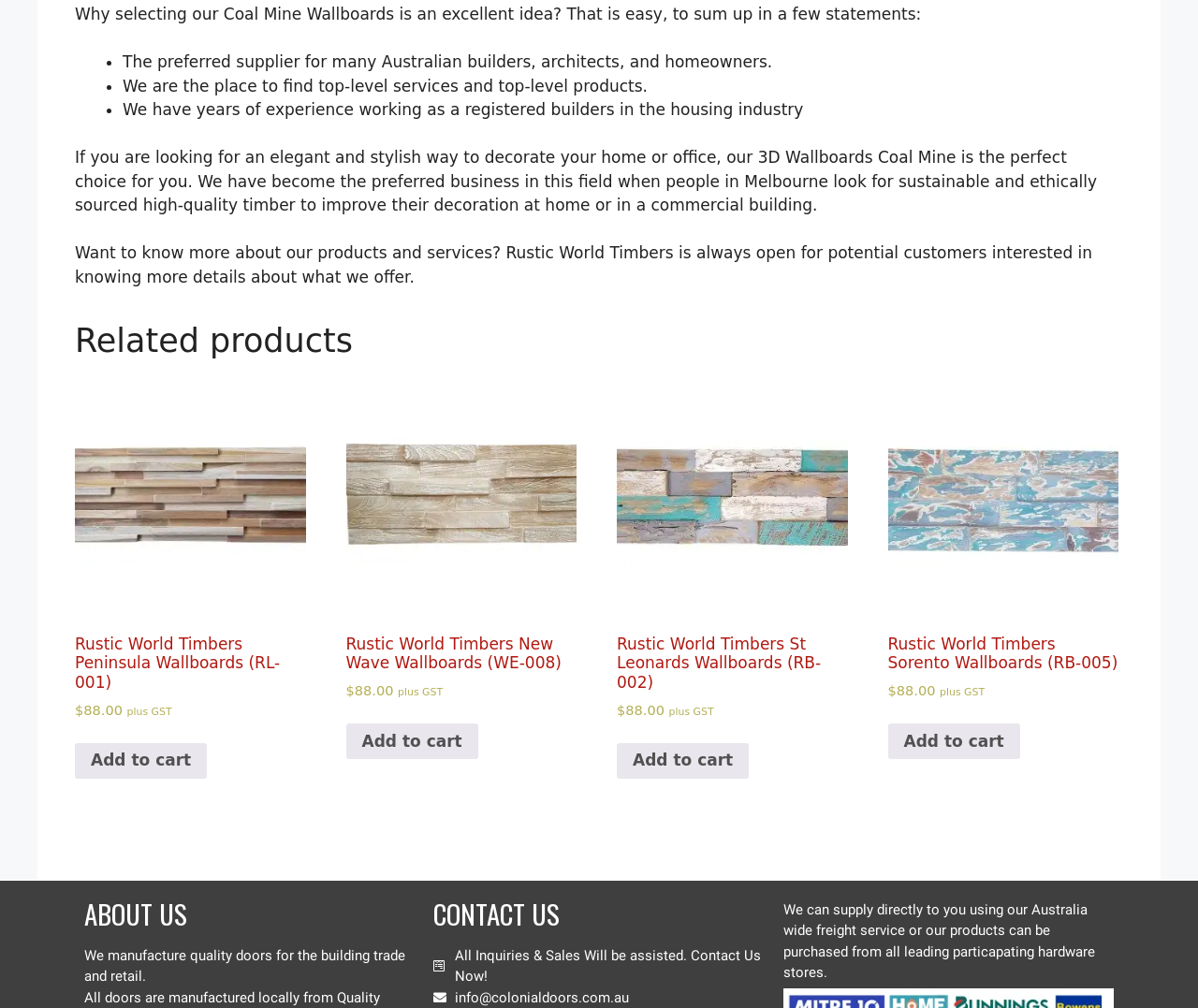Specify the bounding box coordinates of the element's area that should be clicked to execute the given instruction: "View related product Peninsula Wallboards". The coordinates should be four float numbers between 0 and 1, i.e., [left, top, right, bottom].

[0.062, 0.376, 0.255, 0.714]